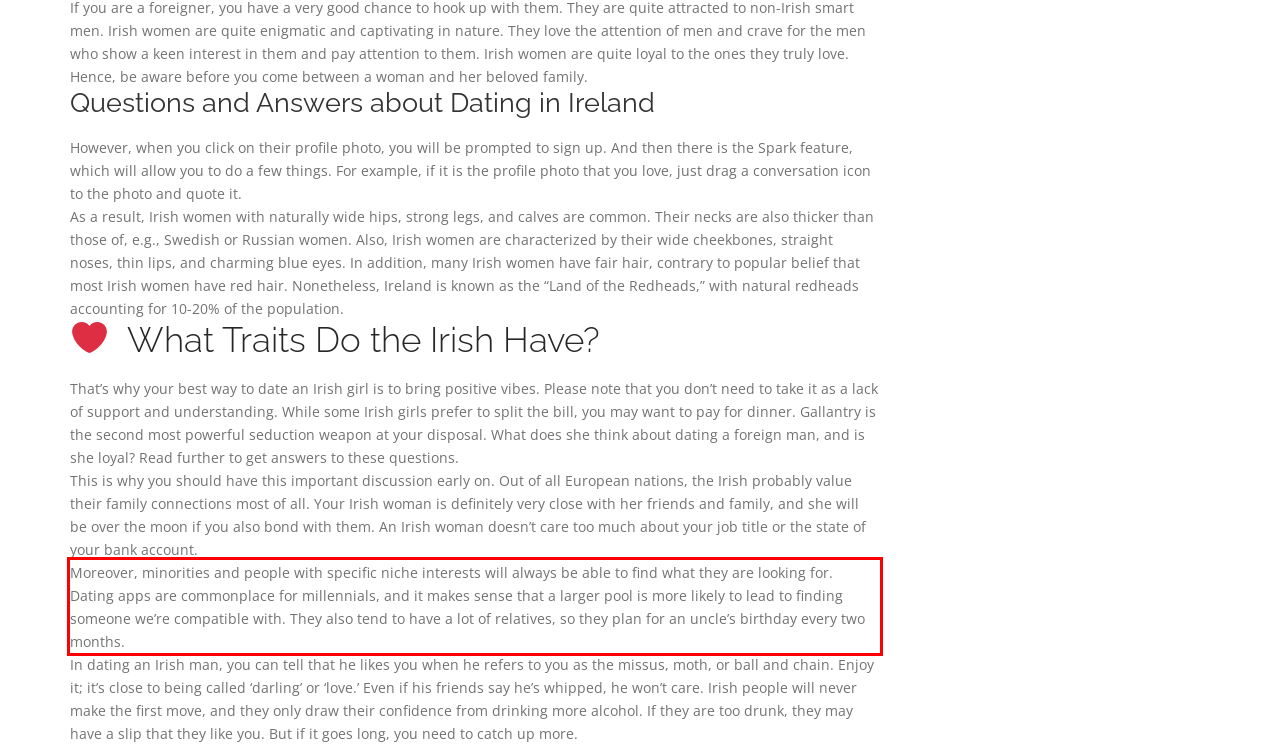Identify and extract the text within the red rectangle in the screenshot of the webpage.

Moreover, minorities and people with specific niche interests will always be able to find what they are looking for. Dating apps are commonplace for millennials, and it makes sense that a larger pool is more likely to lead to finding someone we’re compatible with. They also tend to have a lot of relatives, so they plan for an uncle’s birthday every two months.